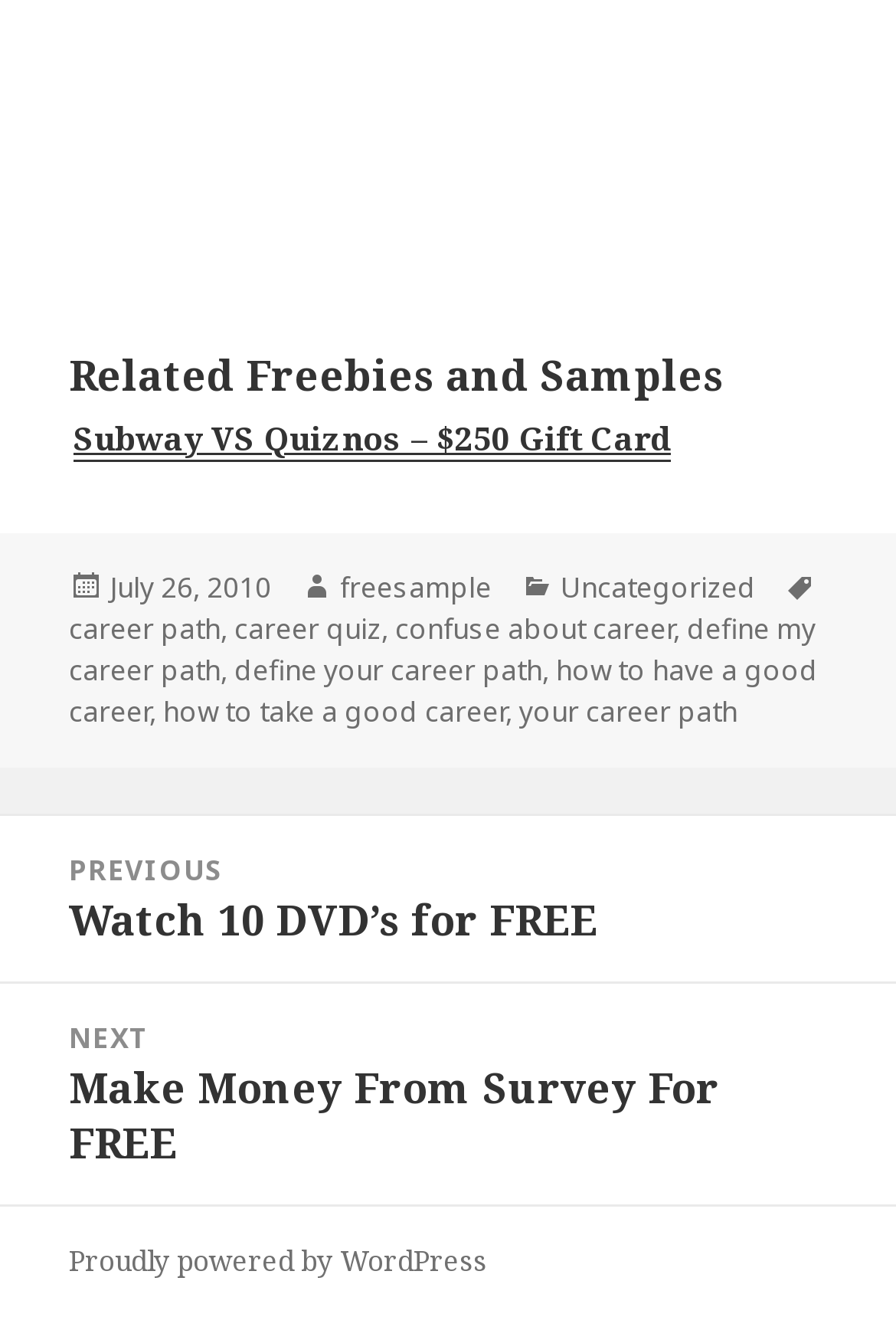Determine the bounding box coordinates of the UI element described by: "define your career path".

[0.261, 0.494, 0.605, 0.525]